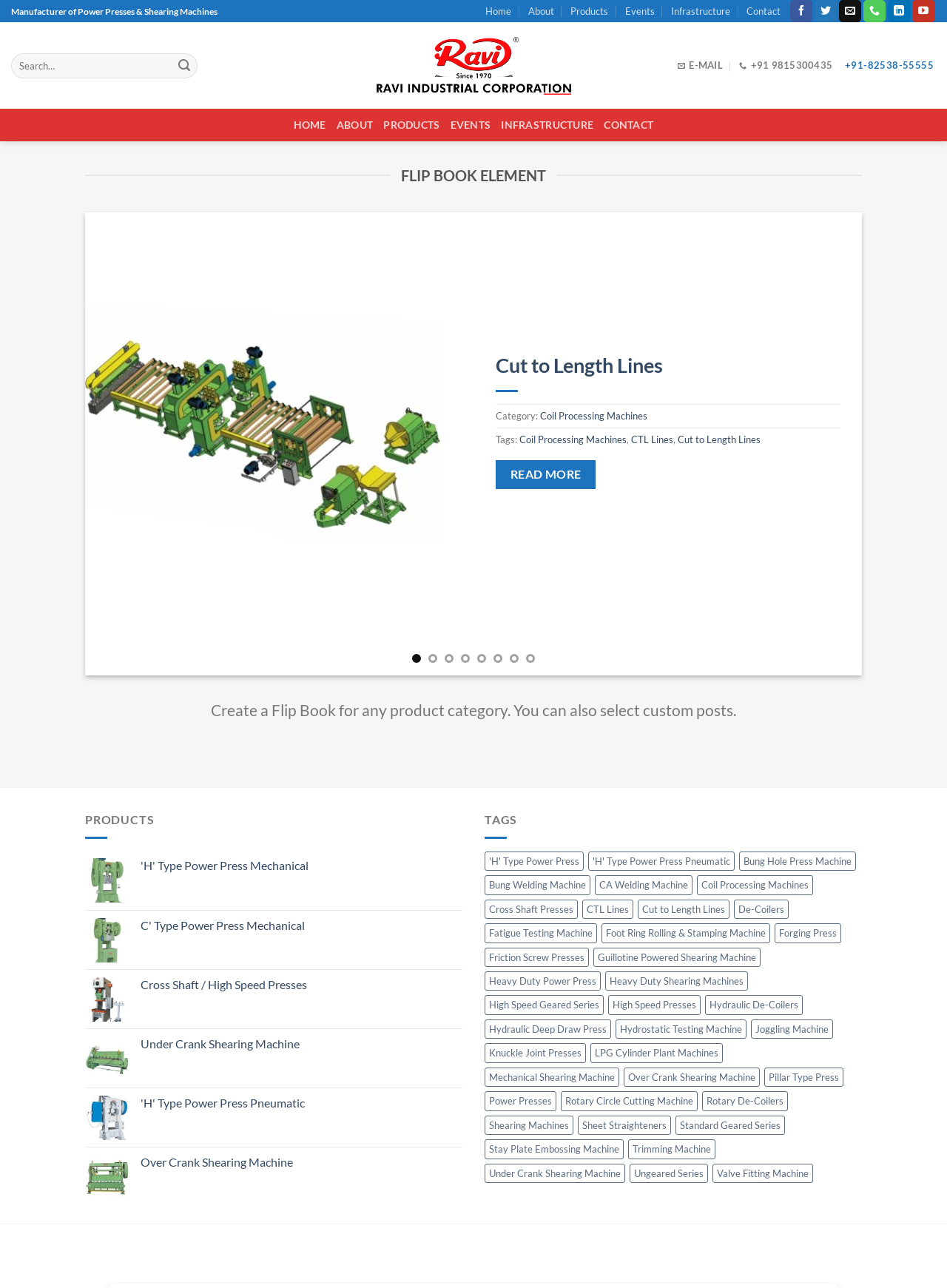Please indicate the bounding box coordinates of the element's region to be clicked to achieve the instruction: "Go to Home page". Provide the coordinates as four float numbers between 0 and 1, i.e., [left, top, right, bottom].

[0.513, 0.0, 0.54, 0.018]